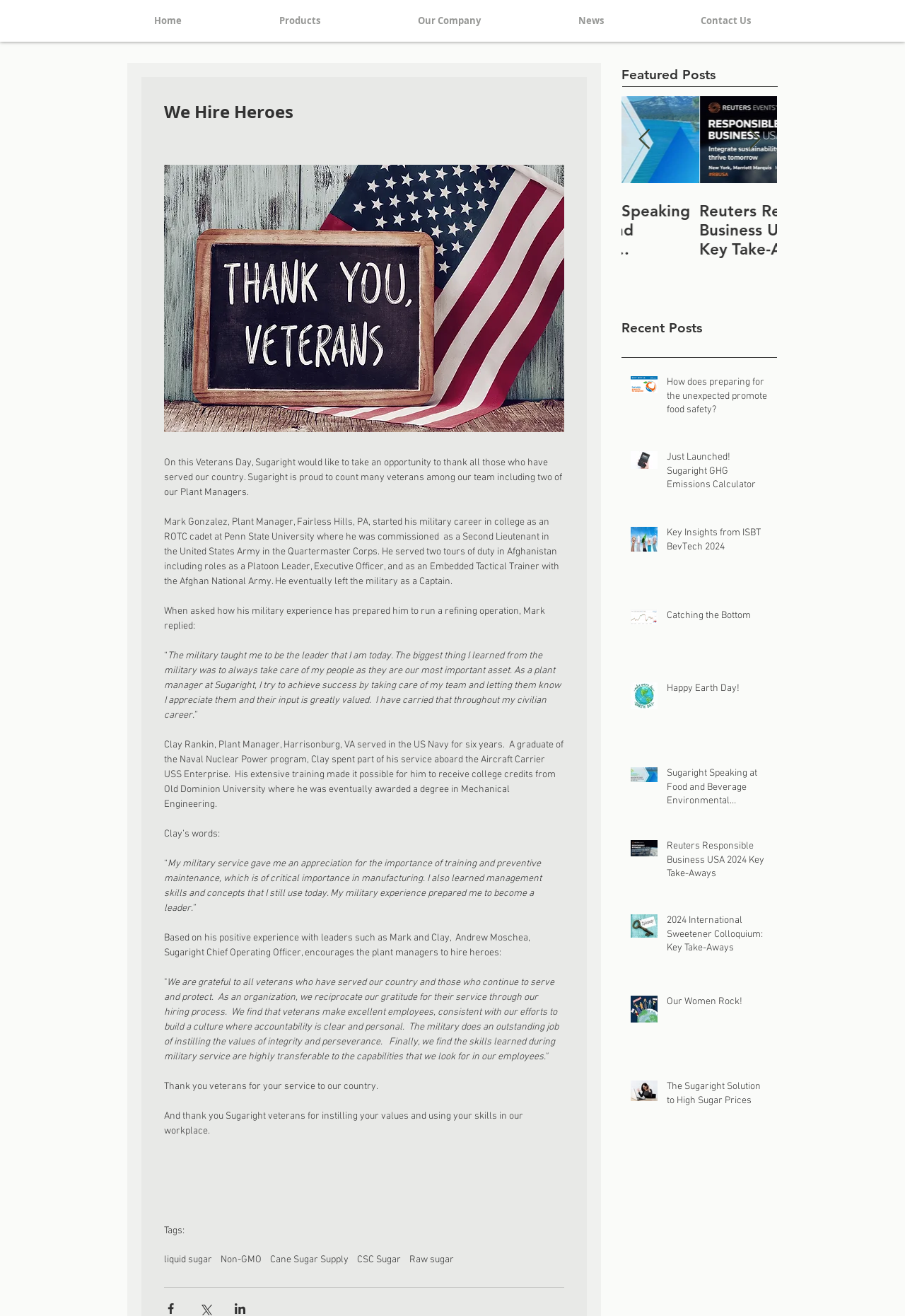What is the topic of the 'Recent Posts' section?
Please use the image to provide a one-word or short phrase answer.

Food safety and sustainability